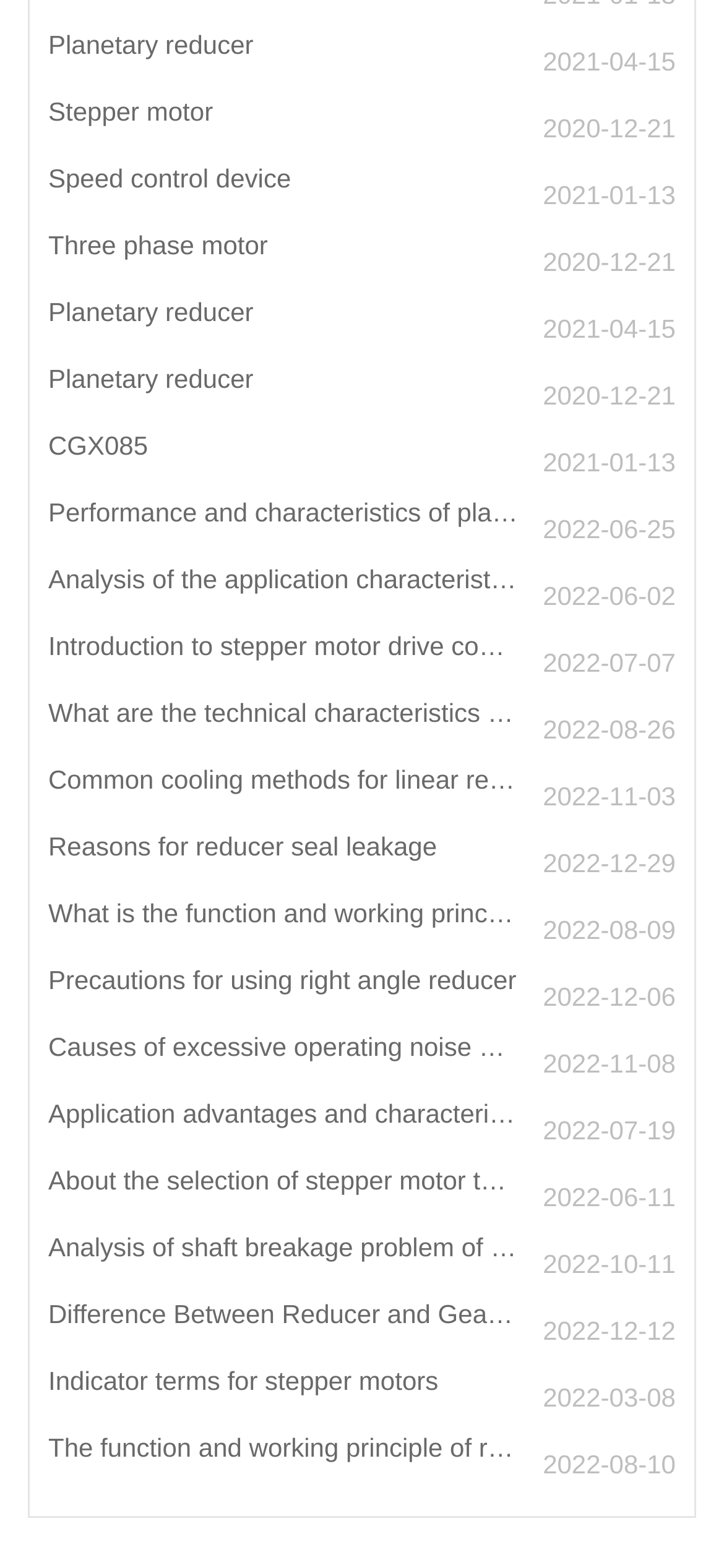Please indicate the bounding box coordinates of the element's region to be clicked to achieve the instruction: "Learn about the application advantages and characteristics of screw stepper motors". Provide the coordinates as four float numbers between 0 and 1, i.e., [left, top, right, bottom].

[0.067, 0.699, 0.933, 0.742]